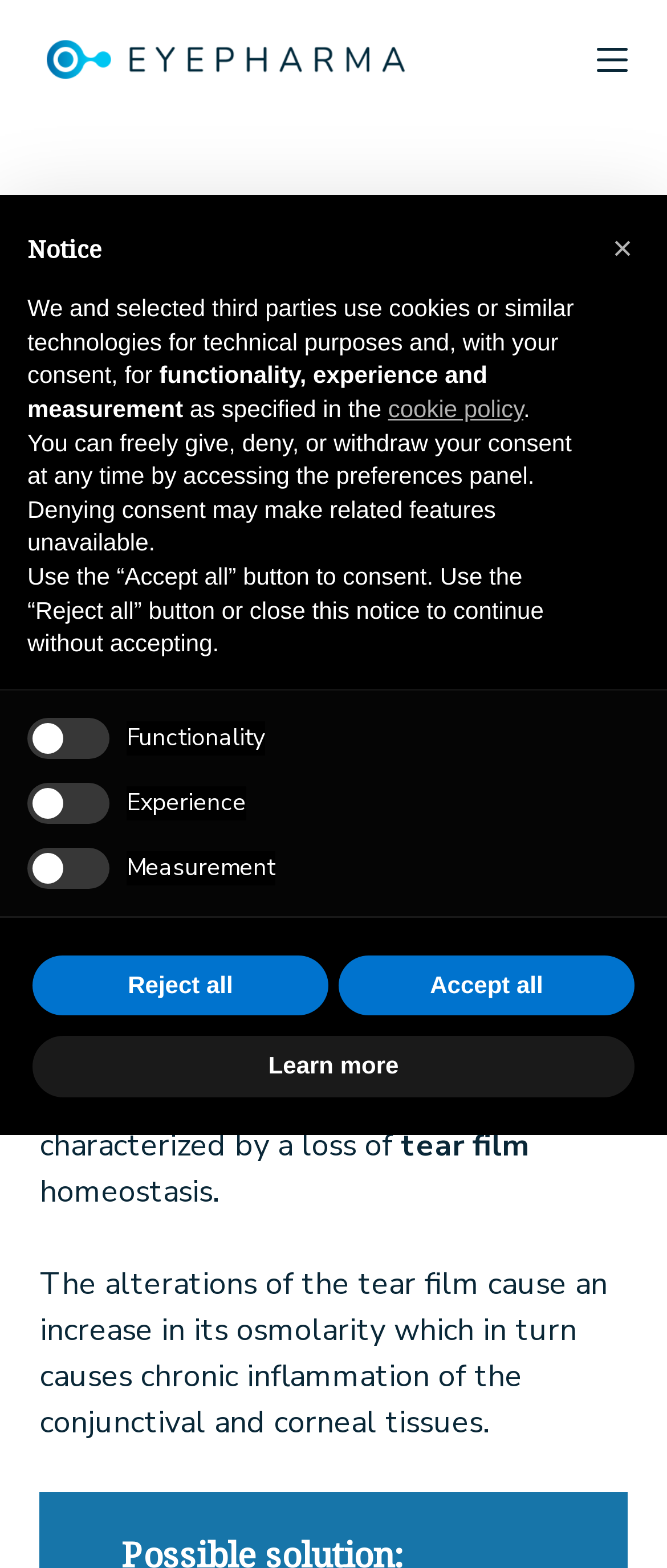Please identify the bounding box coordinates of the clickable area that will fulfill the following instruction: "Click the 'Home' link". The coordinates should be in the format of four float numbers between 0 and 1, i.e., [left, top, right, bottom].

[0.06, 0.131, 0.186, 0.157]